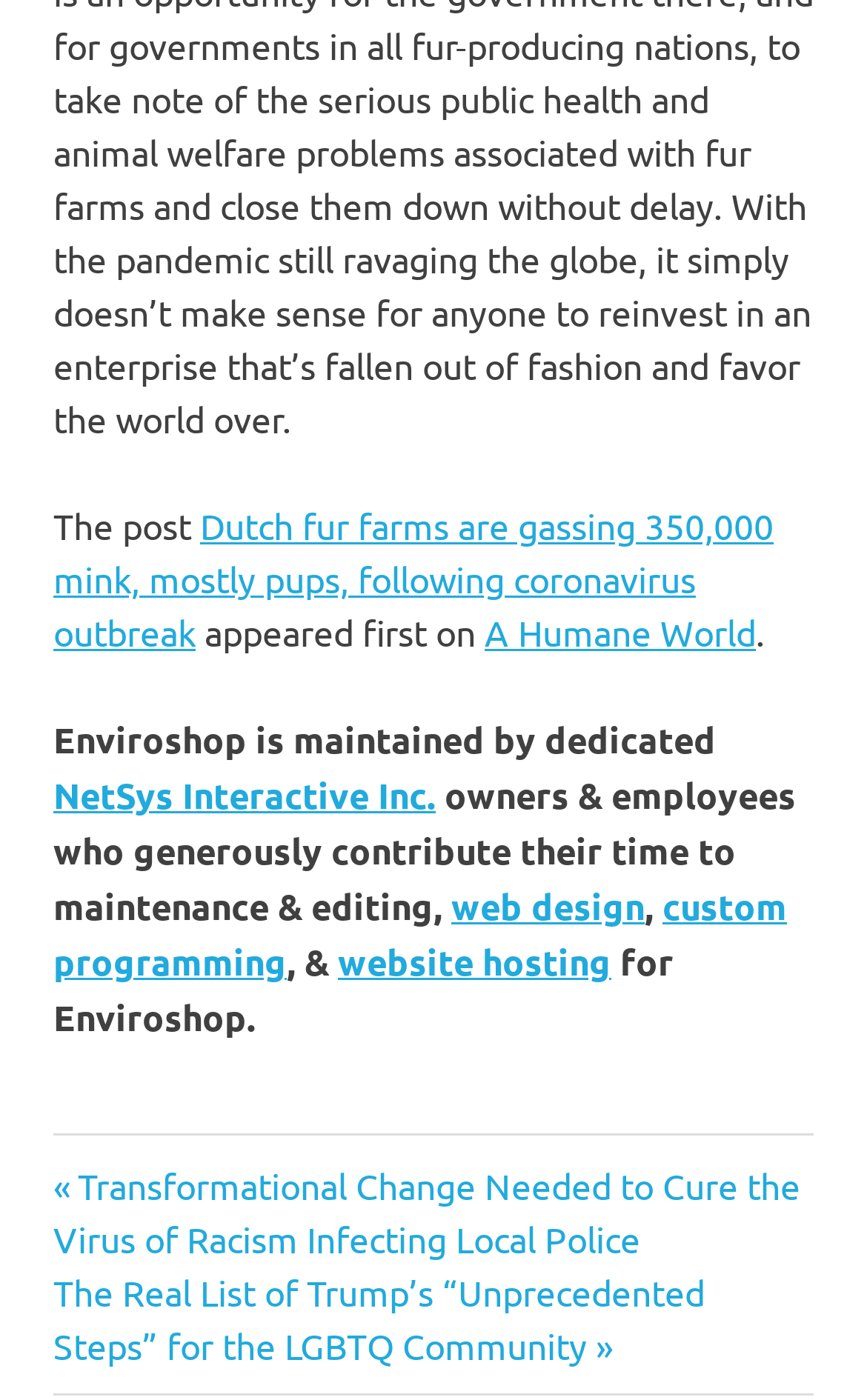Provide the bounding box coordinates of the HTML element this sentence describes: "HSUS".

[0.062, 0.891, 0.185, 0.935]